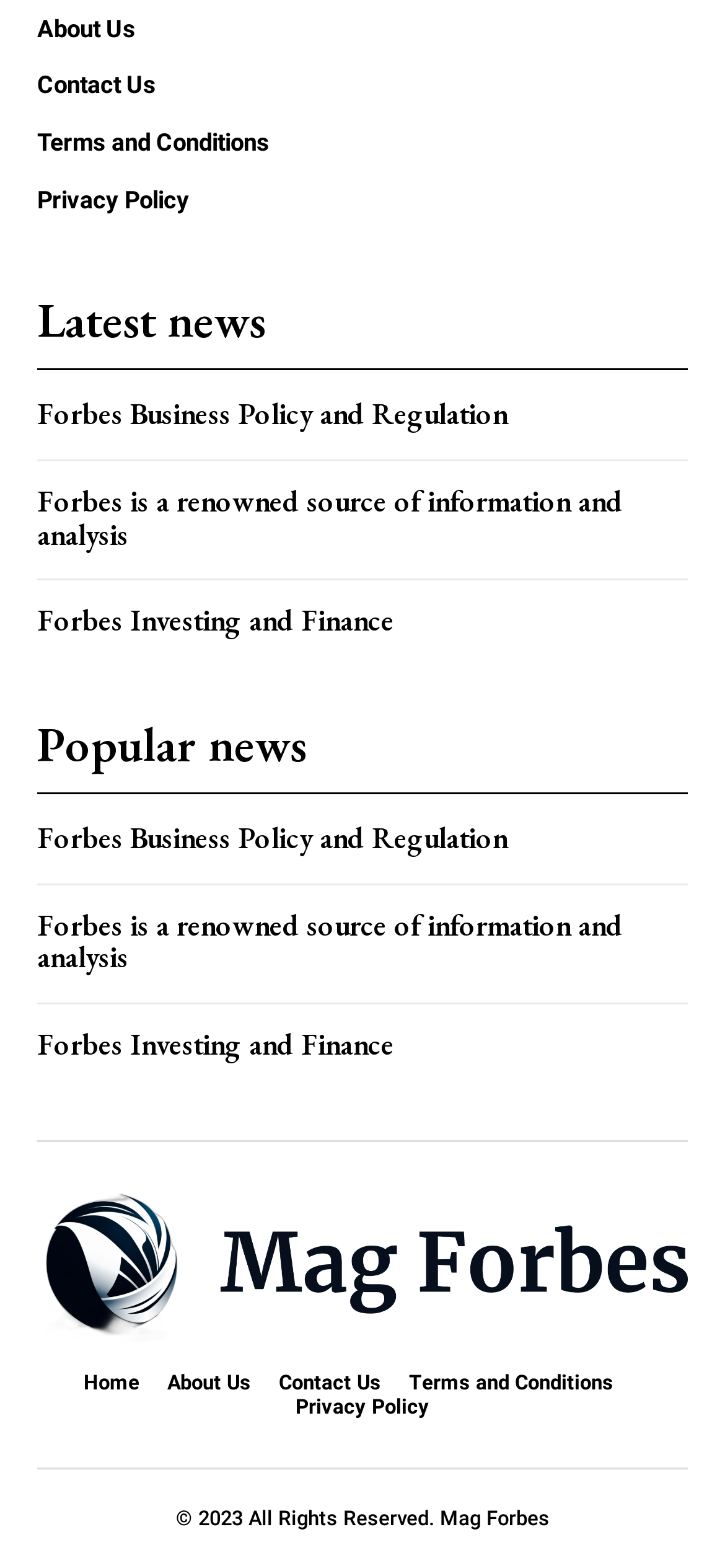Pinpoint the bounding box coordinates of the element to be clicked to execute the instruction: "go to Home".

[0.115, 0.874, 0.192, 0.889]